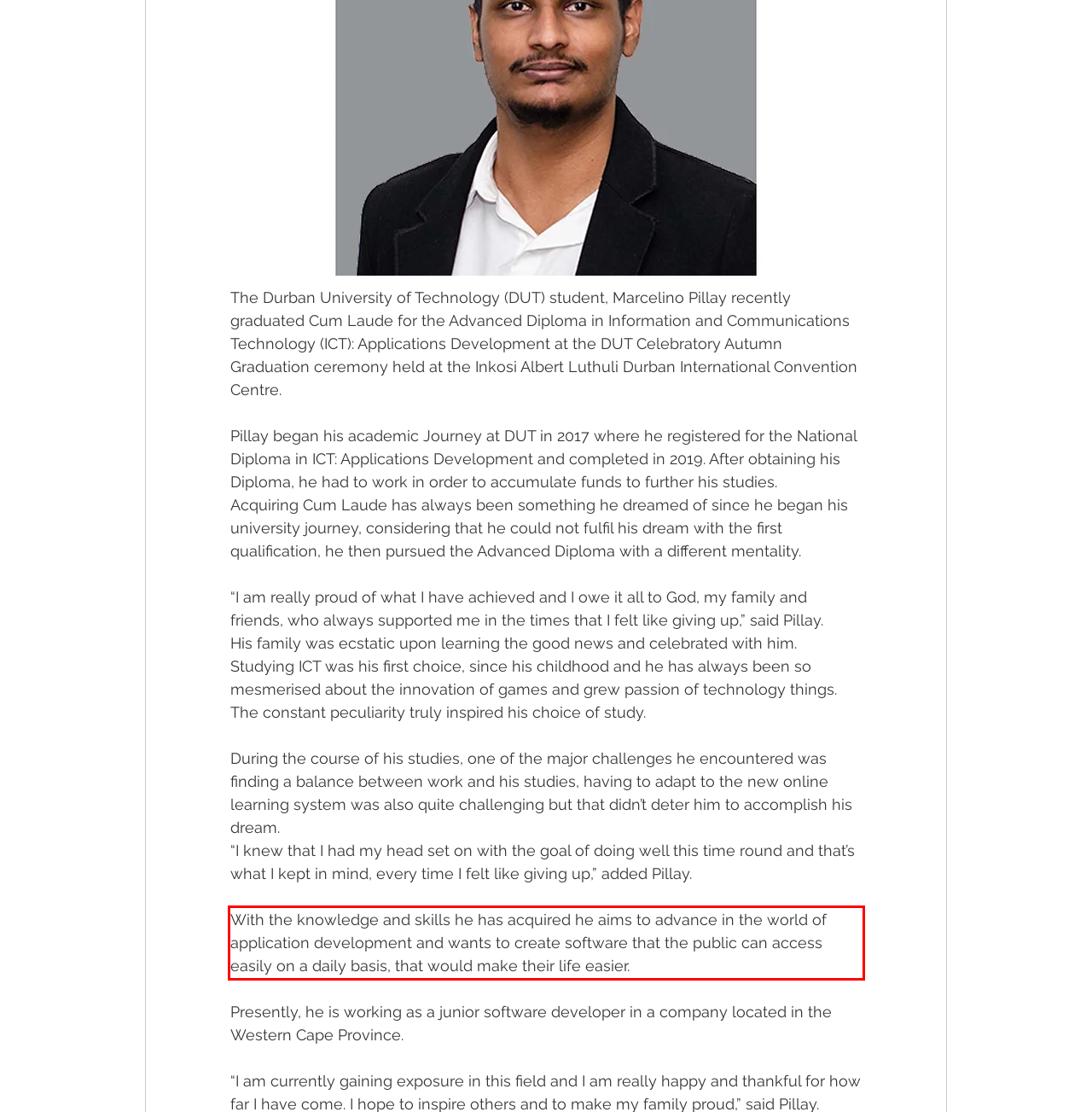Examine the webpage screenshot and use OCR to recognize and output the text within the red bounding box.

With the knowledge and skills he has acquired he aims to advance in the world of application development and wants to create software that the public can access easily on a daily basis, that would make their life easier.